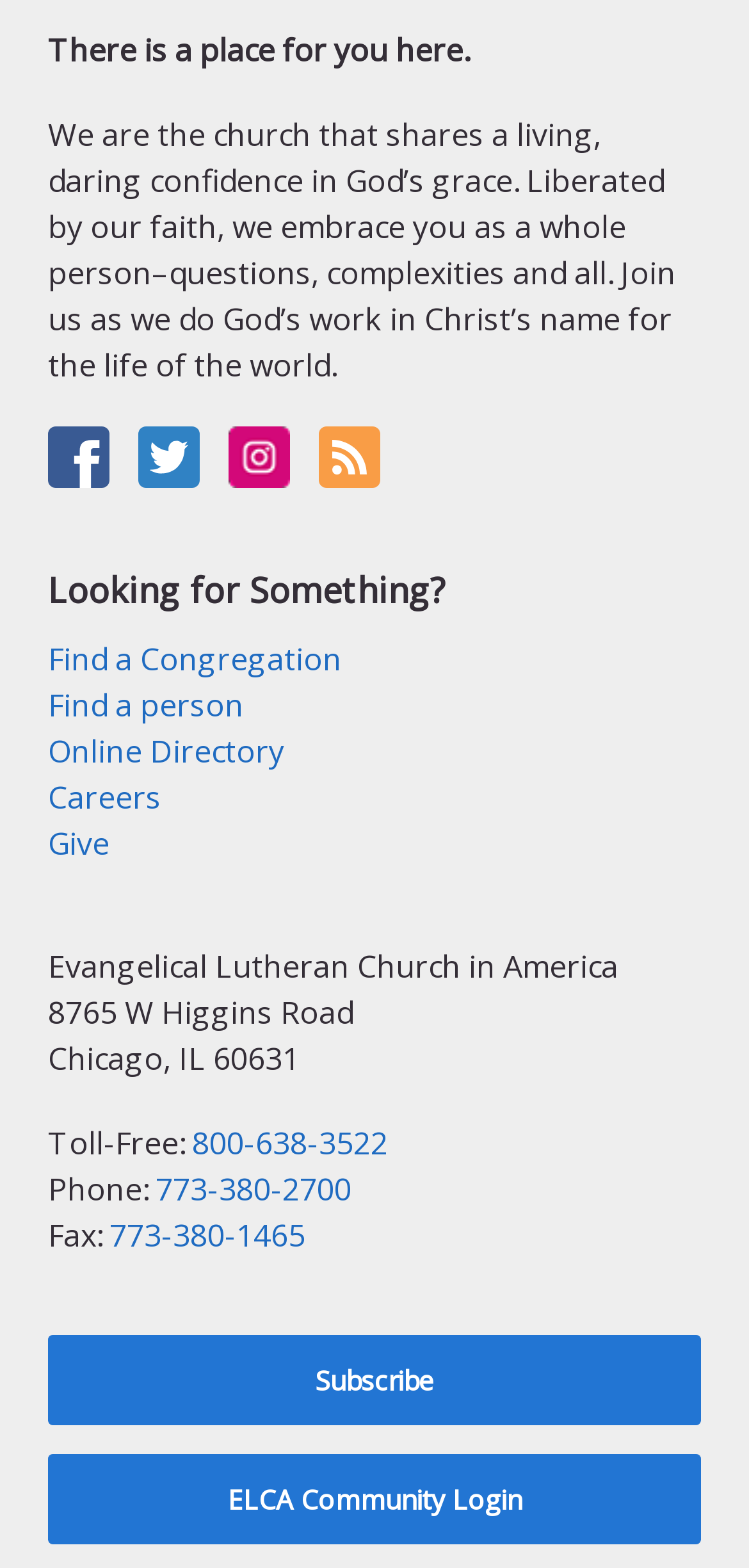From the given element description: "Online Directory", find the bounding box for the UI element. Provide the coordinates as four float numbers between 0 and 1, in the order [left, top, right, bottom].

[0.064, 0.465, 0.379, 0.492]